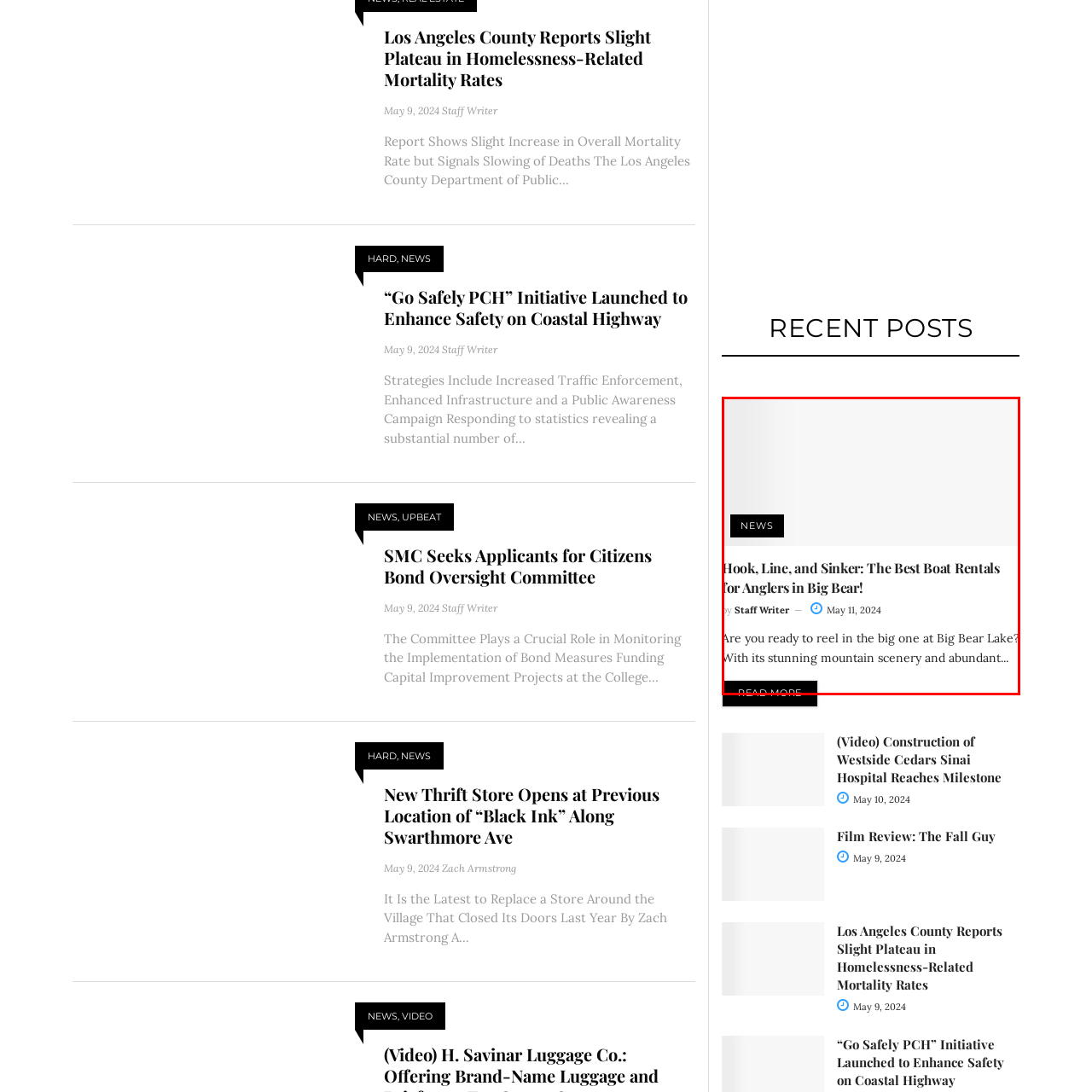Create a detailed narrative of the scene depicted inside the red-outlined image.

The image illustrates a news article titled "Hook, Line, and Sinker: The Best Boat Rentals for Anglers in Big Bear!", authored by a staff writer and published on May 11, 2024. The headline captures the essence of the article, enticing readers with the promise of finding the best boat rentals for fishing enthusiasts in the picturesque Big Bear Lake. Accompanying the text, this image supports the article's theme of outdoor adventure and fishing, showcasing the beautiful mountain backdrop that Big Bear is known for. The article invites readers to explore the offerings and experiences available in this popular destination, emphasizing both its stunning scenery and abundance of recreational opportunities. Below the image, a "Read More" link encourages further engagement with the content.